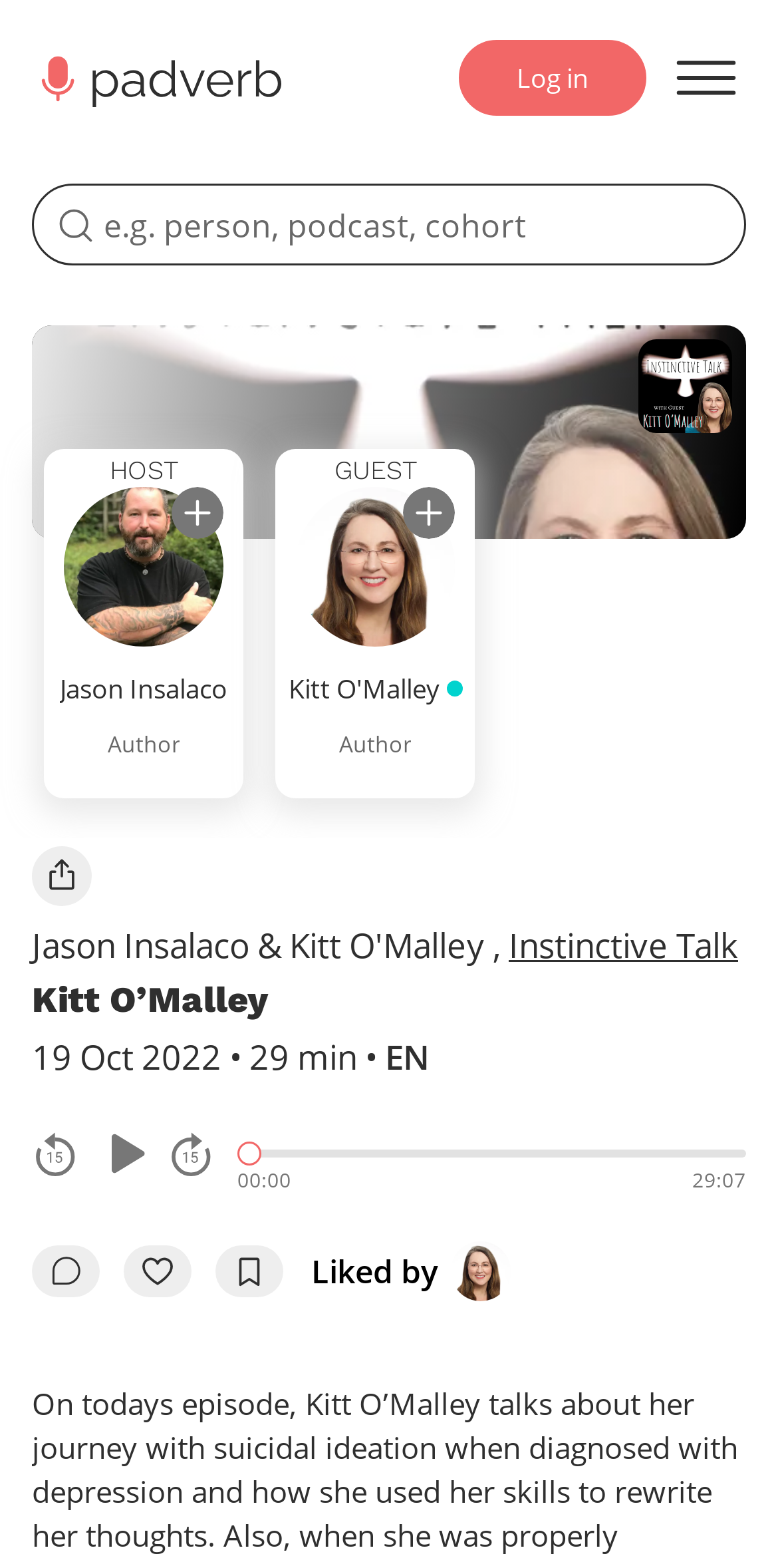Please identify the bounding box coordinates of the region to click in order to complete the task: "Play or pause the track". The coordinates must be four float numbers between 0 and 1, specified as [left, top, right, bottom].

[0.128, 0.72, 0.19, 0.751]